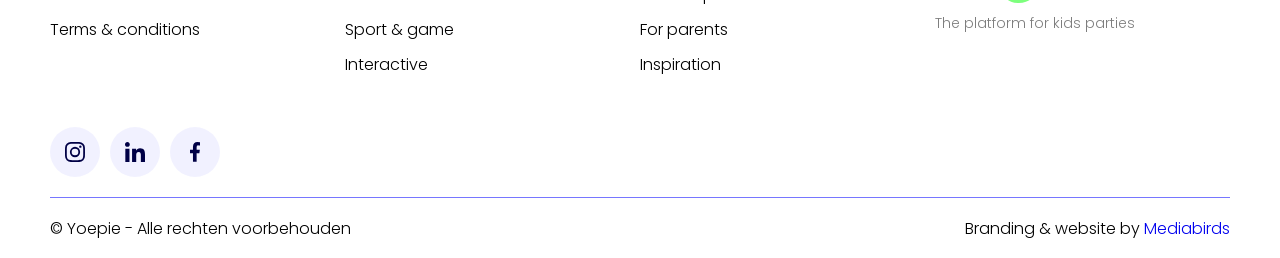Answer this question in one word or a short phrase: What is the last link at the bottom of the page?

Mediabirds